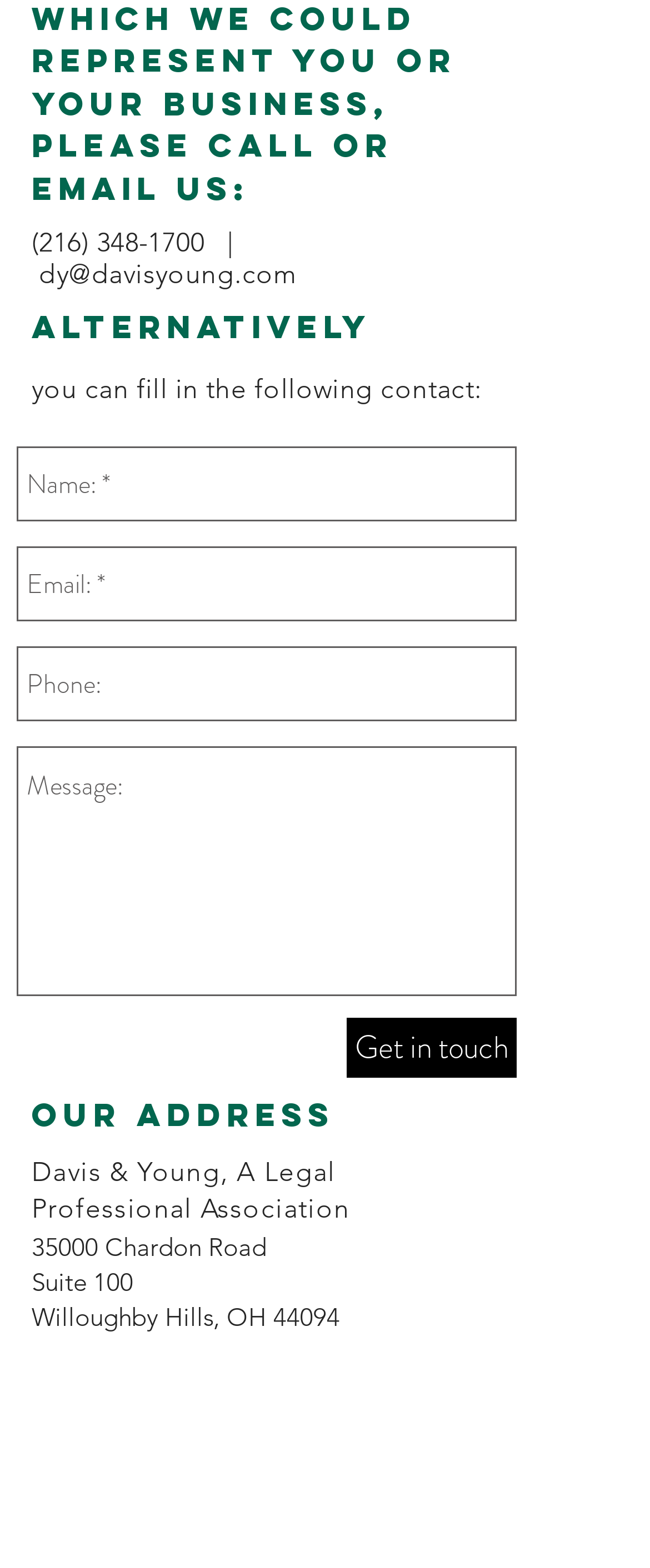Provide a one-word or short-phrase response to the question:
What is the city of the company's address?

Willoughby Hills